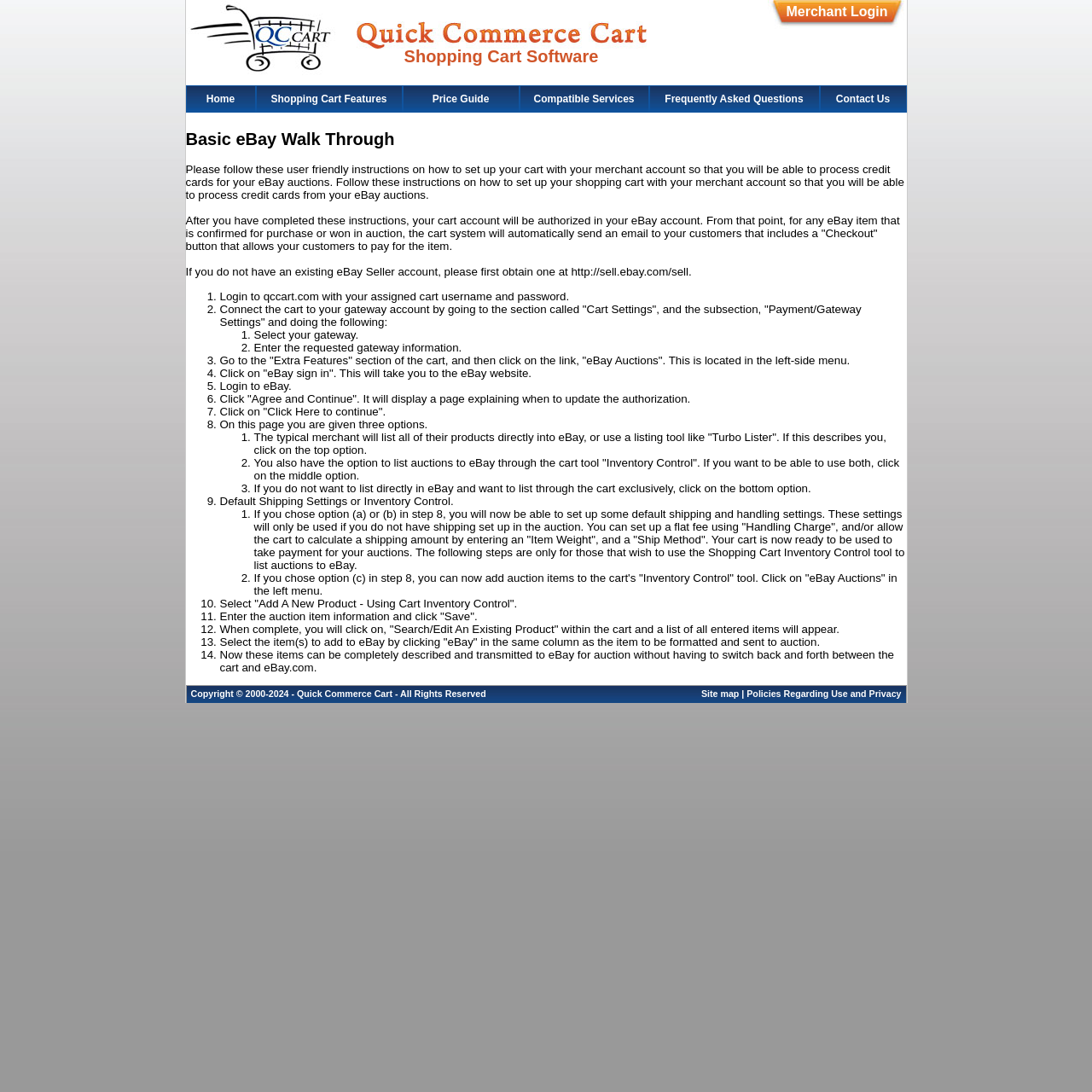Extract the top-level heading from the webpage and provide its text.

Shopping Cart Software